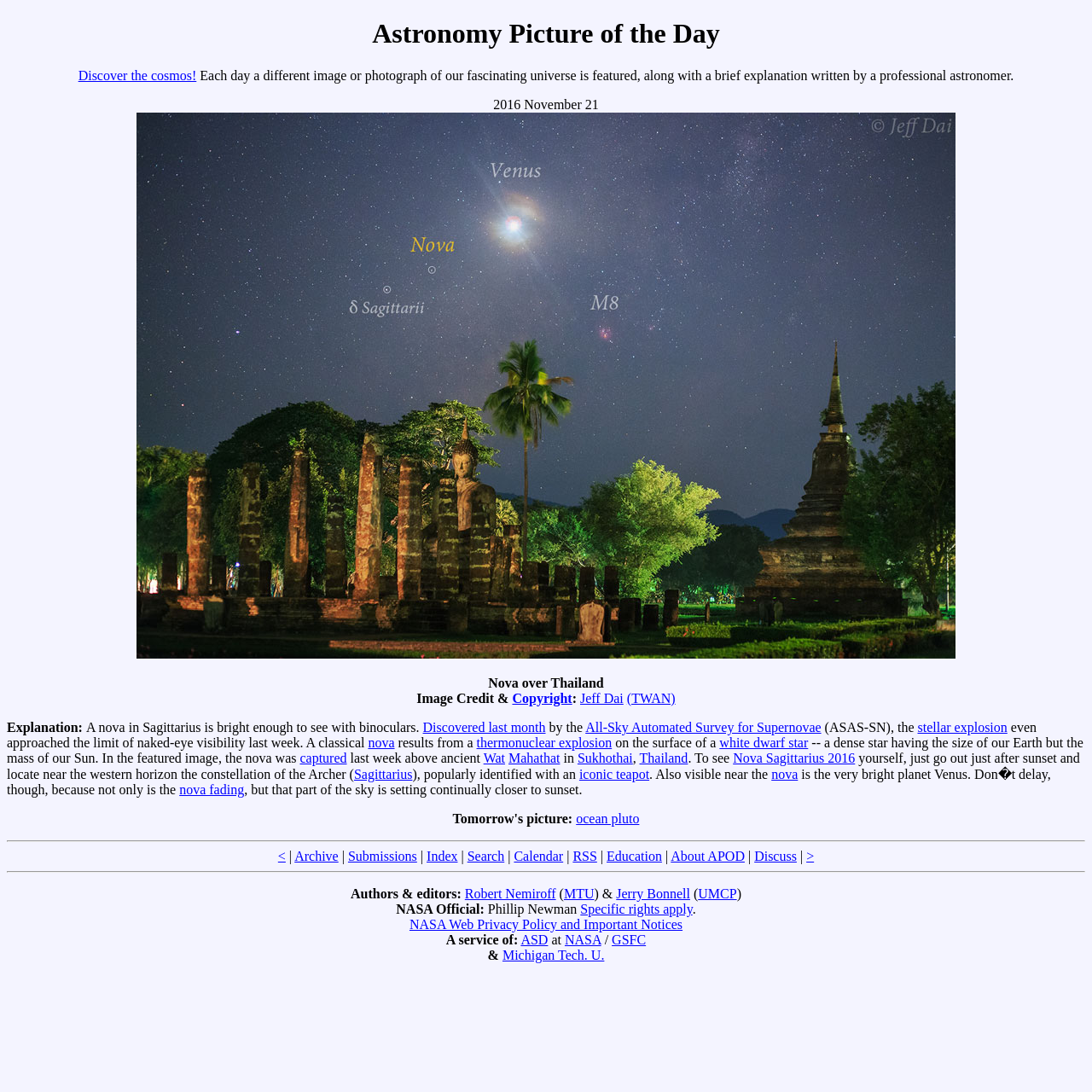Using the provided description: "Discovered last month", find the bounding box coordinates of the corresponding UI element. The output should be four float numbers between 0 and 1, in the format [left, top, right, bottom].

[0.387, 0.659, 0.5, 0.673]